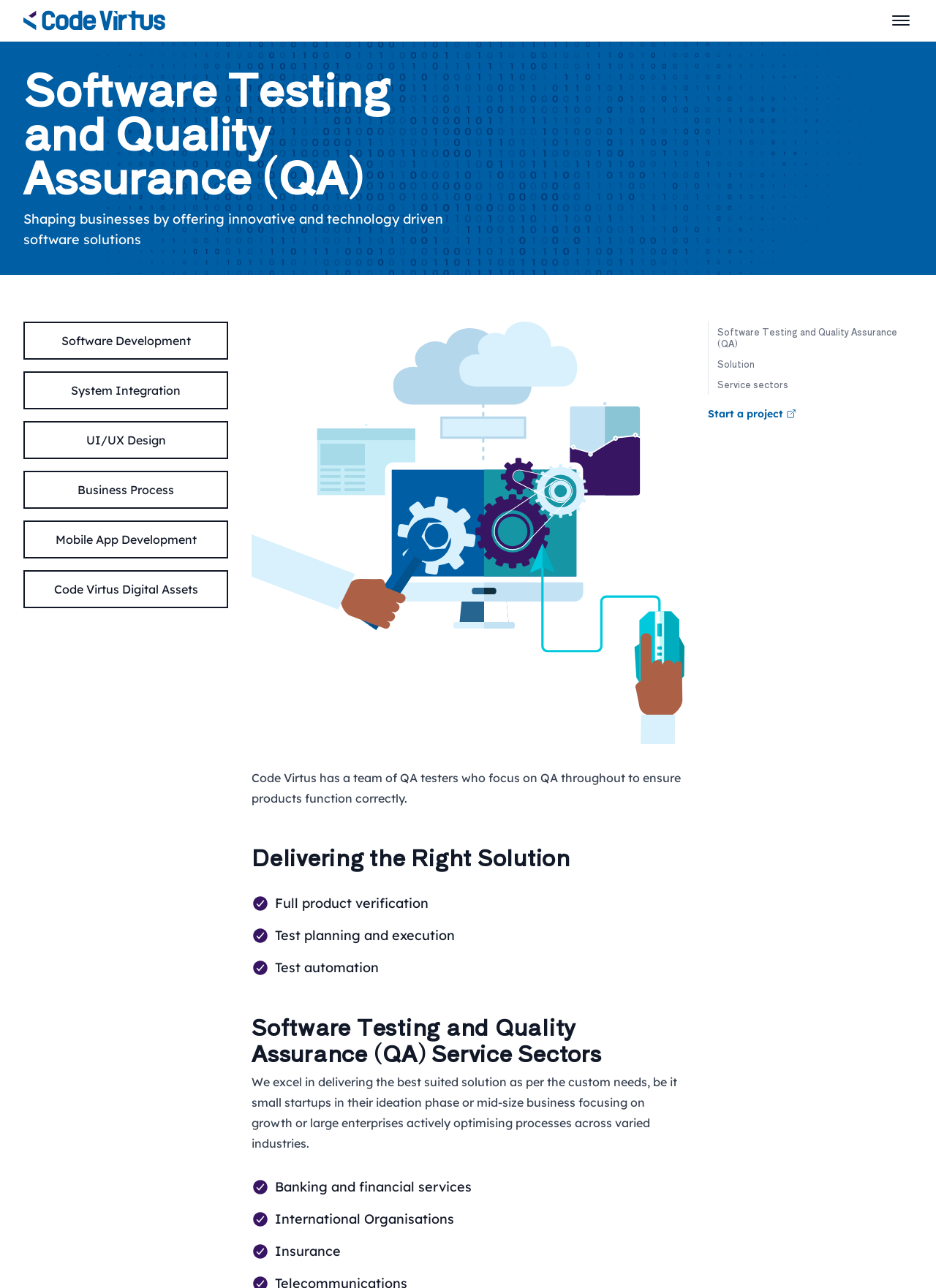Identify the title of the webpage and provide its text content.

Claro Images Home